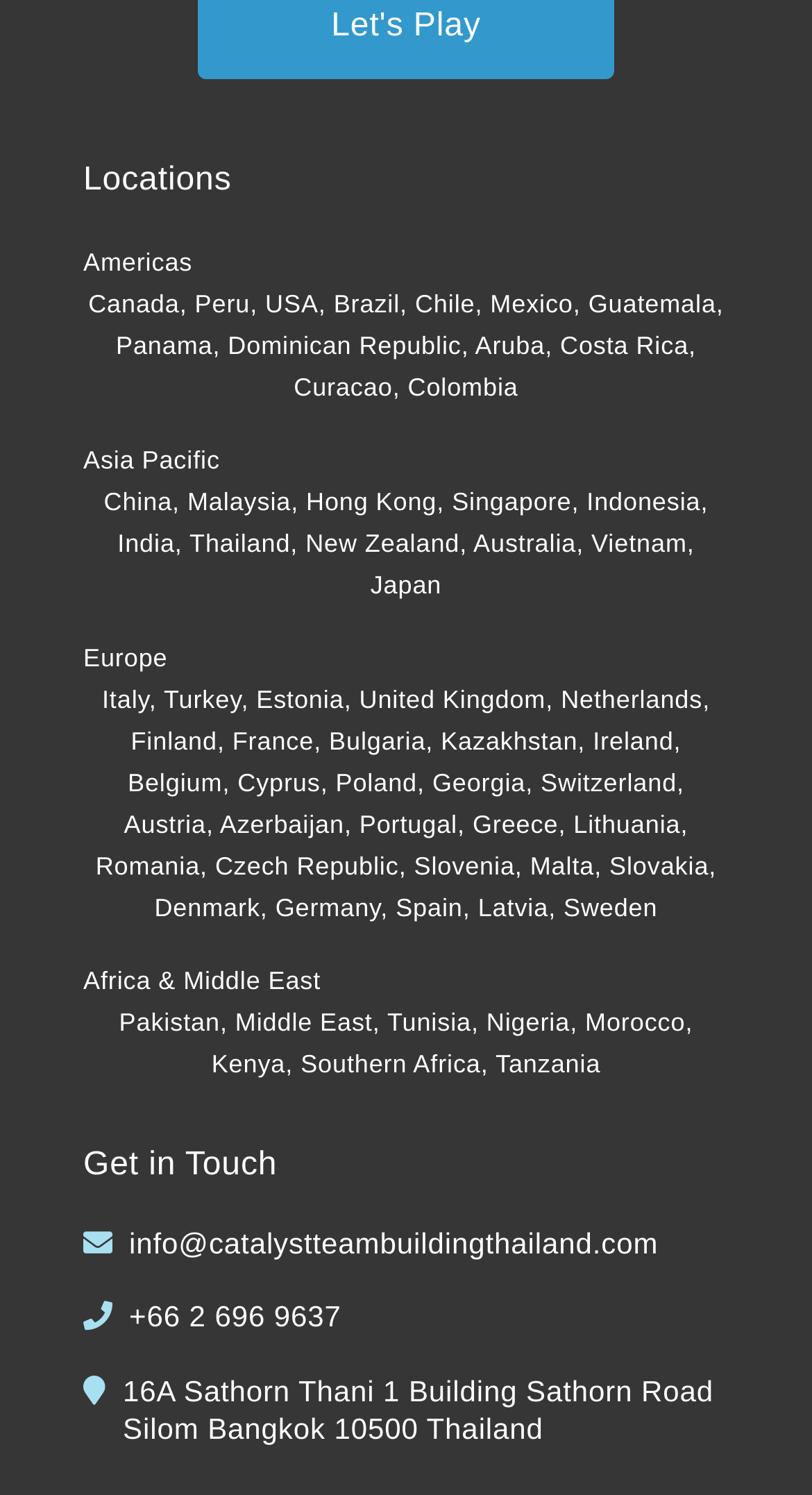Using the webpage screenshot, find the UI element described by Denmark. Provide the bounding box coordinates in the format (top-left x, top-left y, bottom-right x, bottom-right y), ensuring all values are floating point numbers between 0 and 1.

[0.19, 0.597, 0.32, 0.617]